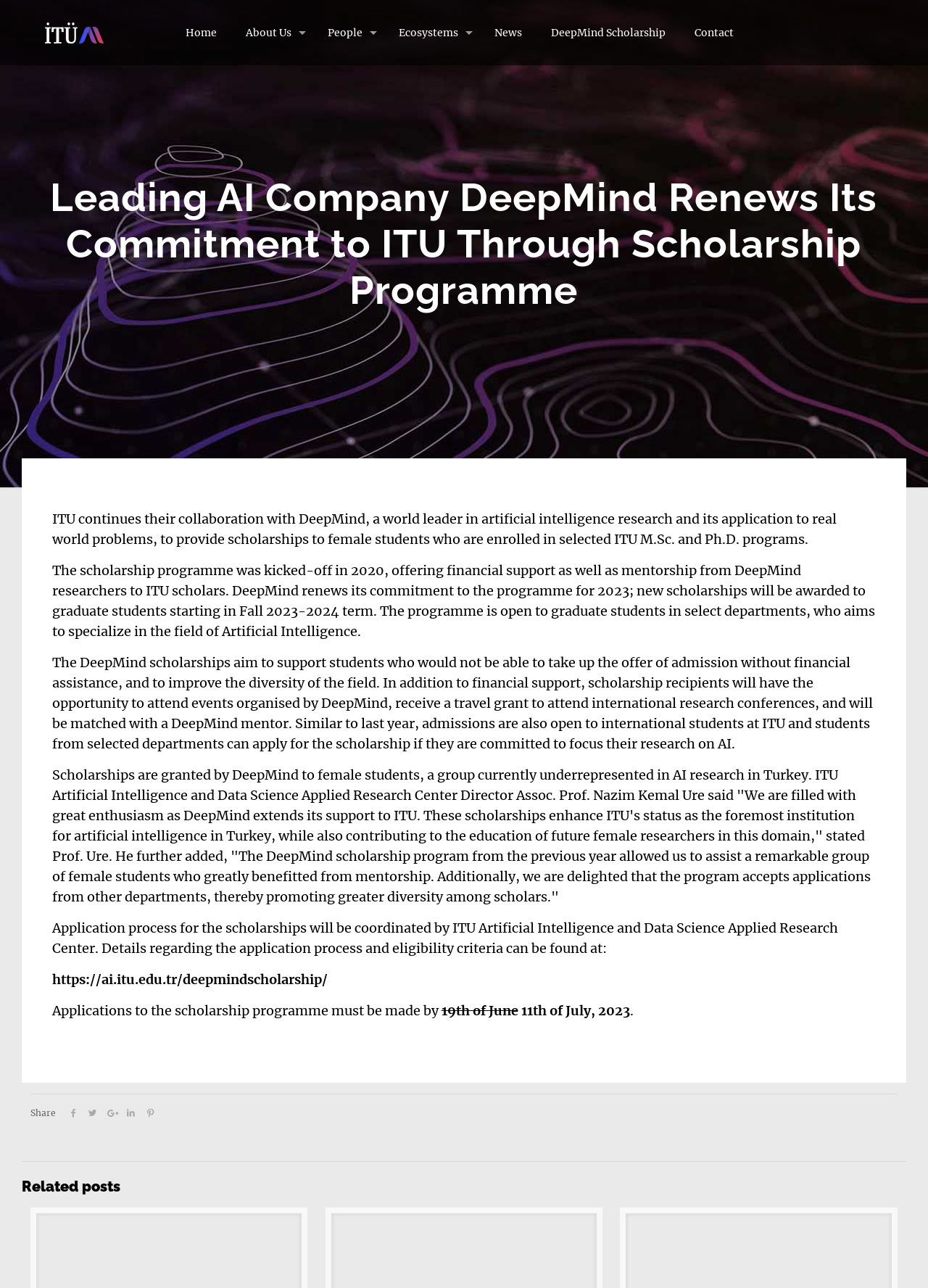Create a detailed description of the webpage's content and layout.

The webpage appears to be an article about DeepMind renewing its commitment to the International Telecommunication Union (ITU) through a scholarship program. 

At the top left corner, there is an ITU logo, followed by a navigation menu with links to "Home", "About Us", "People", "Ecosystems", "News", "DeepMind Scholarship", and "Contact". 

Below the navigation menu, there is a main heading that summarizes the article's content. The article is divided into several sections, each with its own heading. The sections describe the collaboration between ITU and DeepMind, the scholarship program, its goals, and the benefits it provides to female students in Turkey. 

There are five headings in total, each providing more details about the program, including the application process, eligibility criteria, and the deadline for submission. 

At the bottom of the page, there are social media links, allowing users to share the article. Additionally, there is a section titled "Related posts" with a link to more related content.